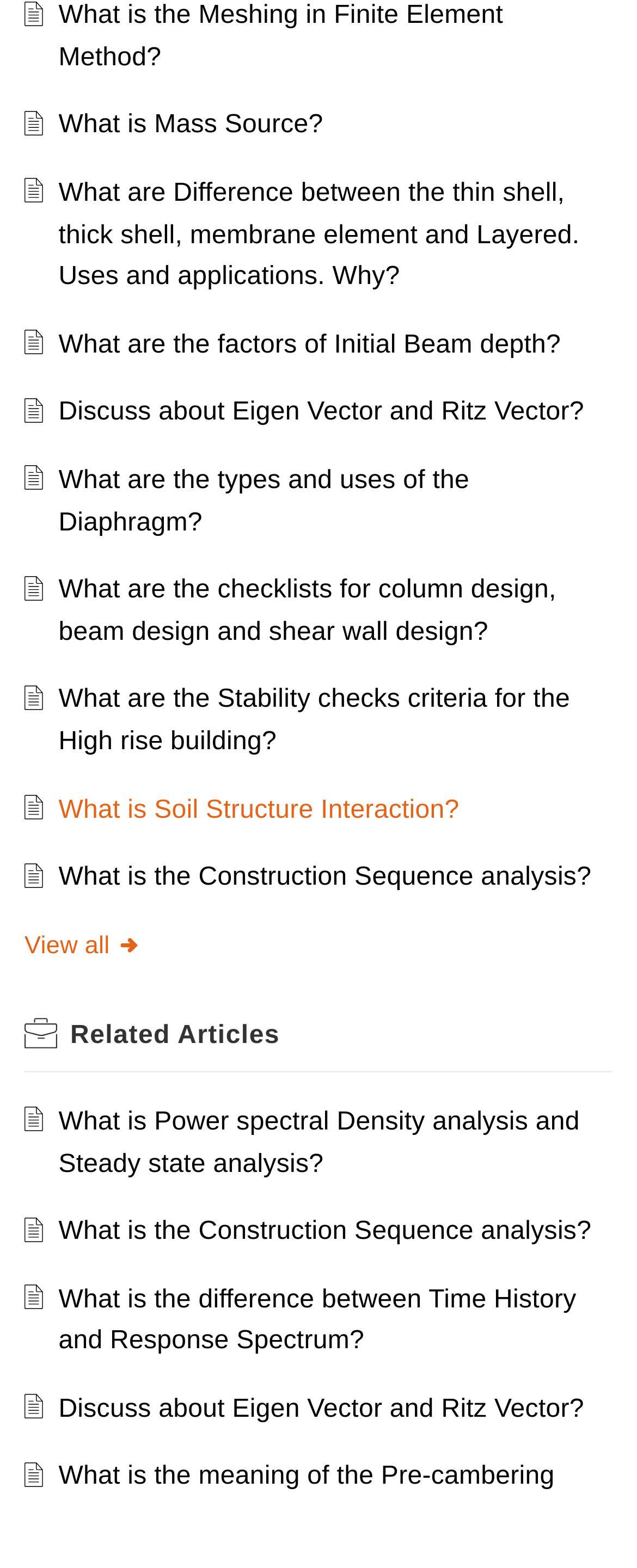Please determine the bounding box coordinates of the section I need to click to accomplish this instruction: "Explore 'What is the meaning of the Pre-cambering'".

[0.092, 0.933, 0.871, 0.951]